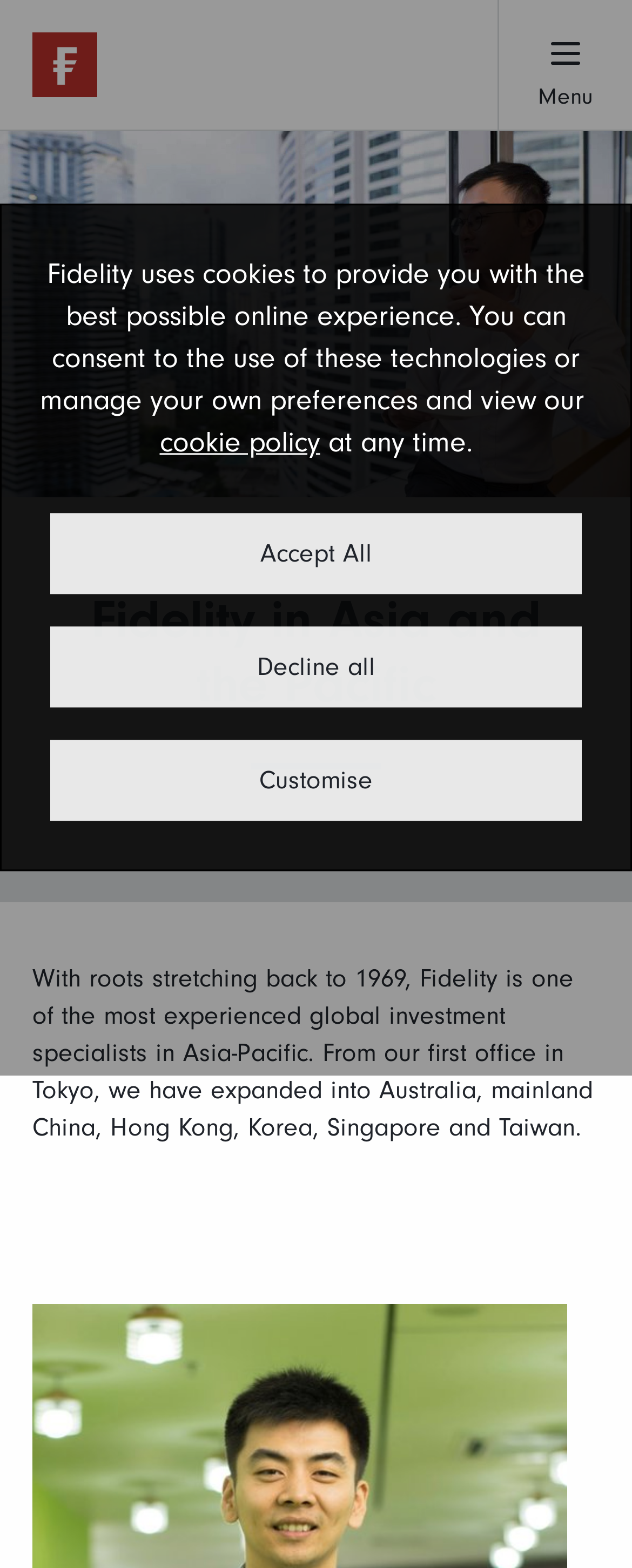Use a single word or phrase to answer this question: 
What is the name of the company?

Fidelity